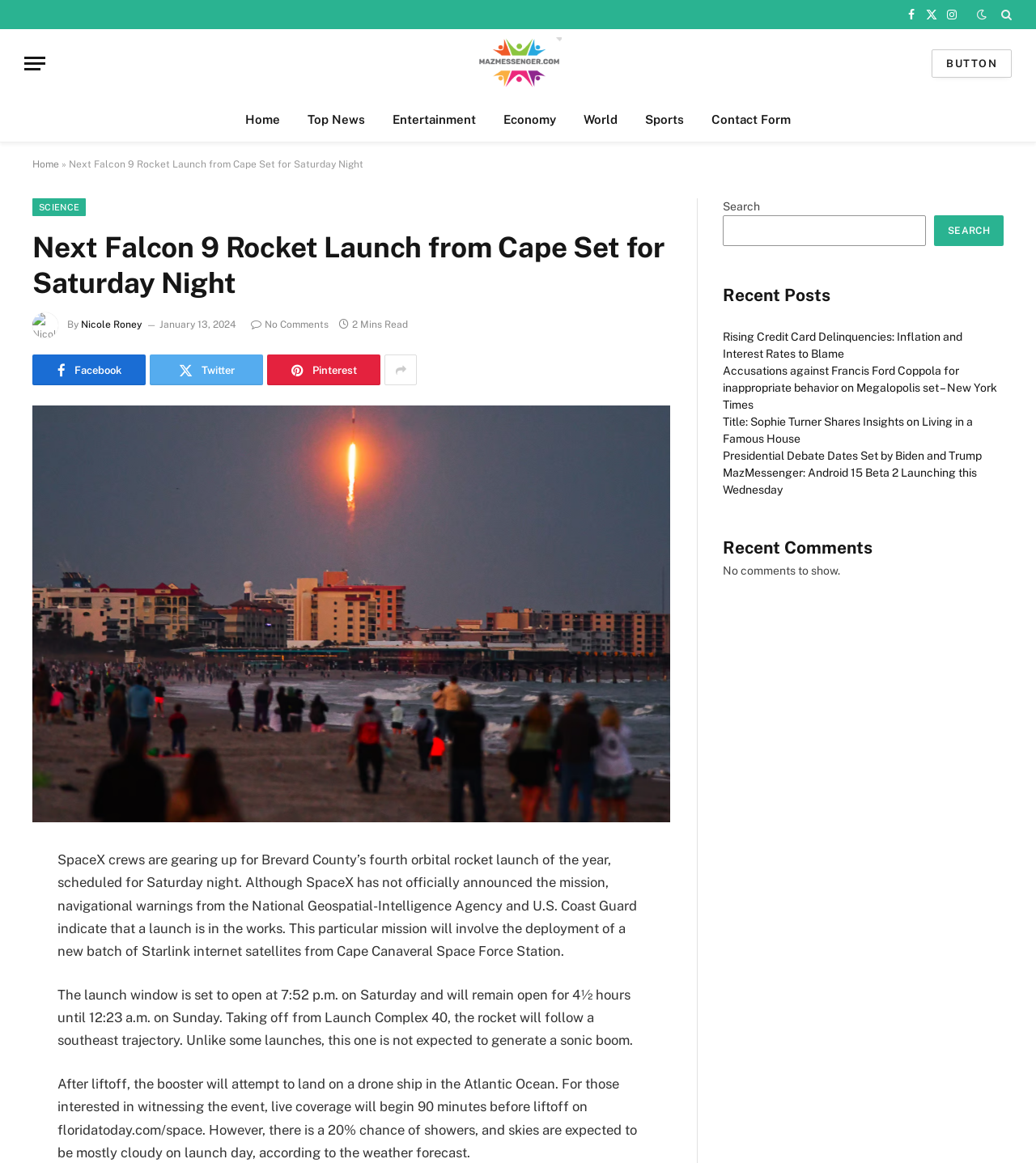Locate and extract the text of the main heading on the webpage.

Next Falcon 9 Rocket Launch from Cape Set for Saturday Night